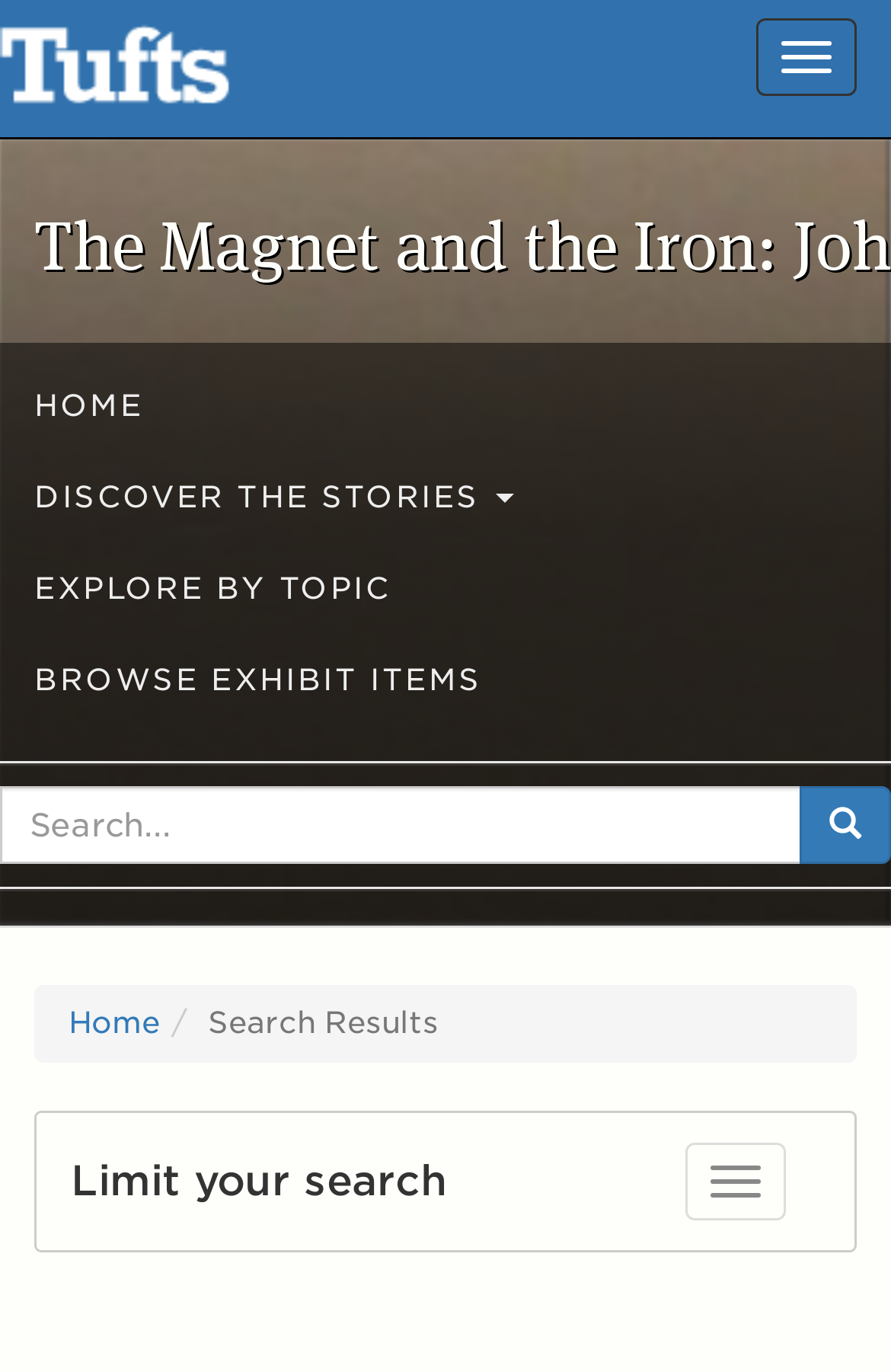Please specify the bounding box coordinates of the clickable region necessary for completing the following instruction: "Browse exhibit items". The coordinates must consist of four float numbers between 0 and 1, i.e., [left, top, right, bottom].

[0.0, 0.462, 1.0, 0.529]